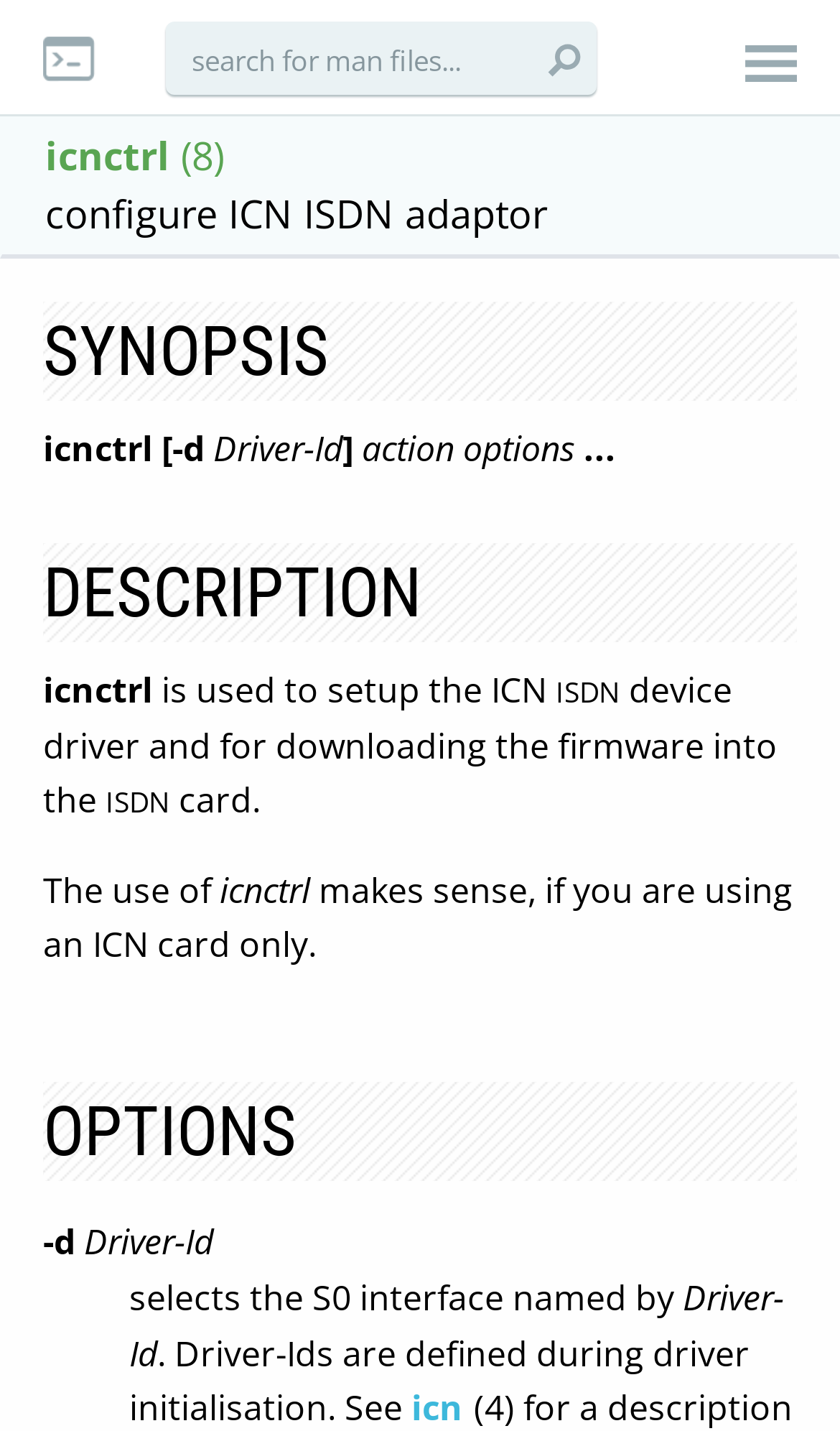Show the bounding box coordinates for the HTML element as described: "name="page_name[name]" placeholder="search for man files..."".

[0.197, 0.015, 0.71, 0.066]